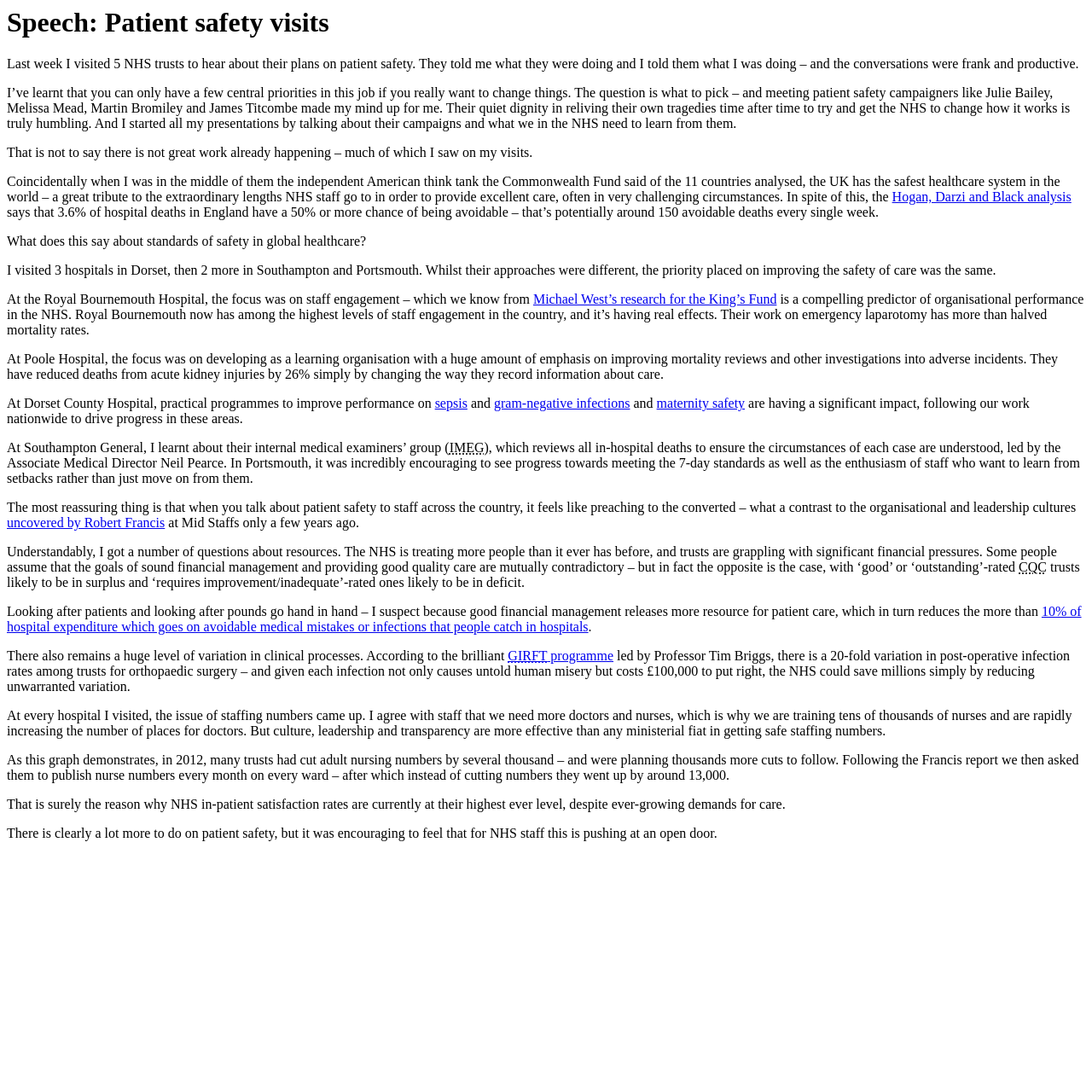Give a one-word or short phrase answer to this question: 
What is the main topic of the speech?

Patient safety visits